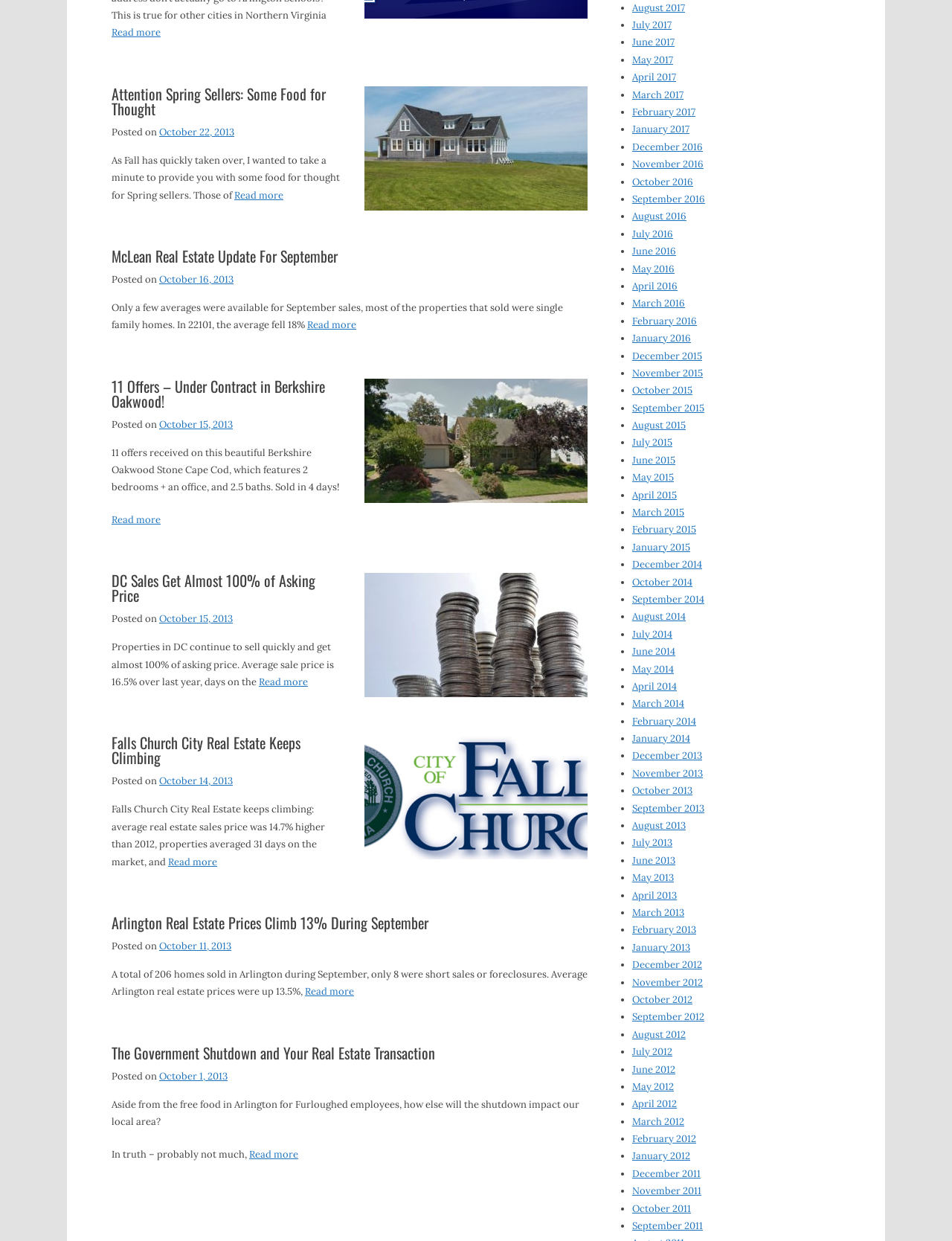Provide the bounding box coordinates of the HTML element described by the text: "How to reach us".

None